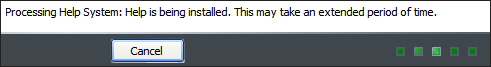What option is provided to users if they want to halt the installation?
Please ensure your answer to the question is detailed and covers all necessary aspects.

The option provided to users if they want to halt the installation is the 'Cancel' button, which is prominently displayed below the message, allowing users to stop the installation process if needed.